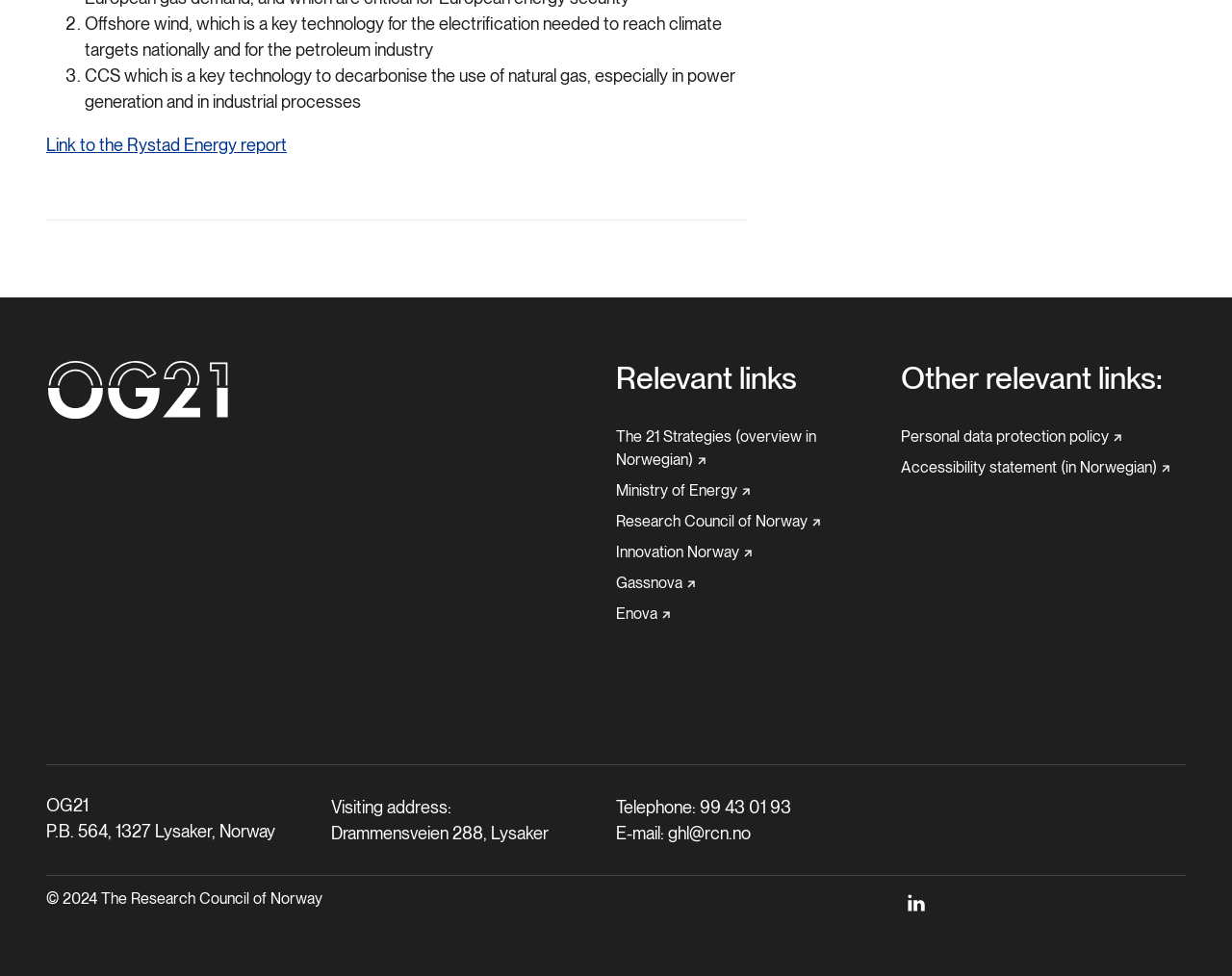What is the purpose of CCS?
Please provide a comprehensive answer based on the information in the image.

The second list item is '3. CCS which is a key technology to decarbonise the use of natural gas, especially in power generation and in industrial processes'. Therefore, the purpose of CCS is to decarbonise the use of natural gas.